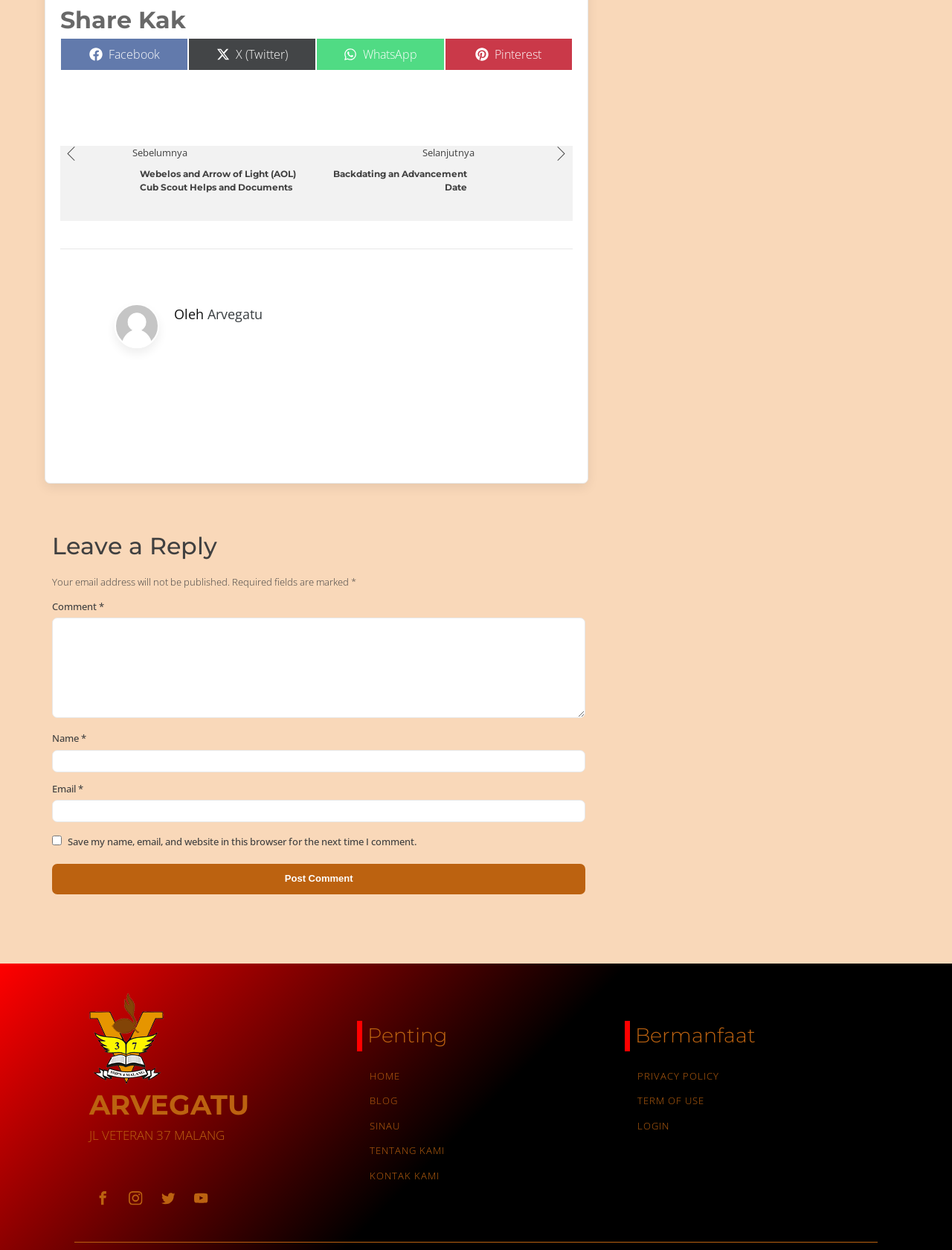Can you determine the bounding box coordinates of the area that needs to be clicked to fulfill the following instruction: "Go to HOME"?

[0.375, 0.851, 0.473, 0.871]